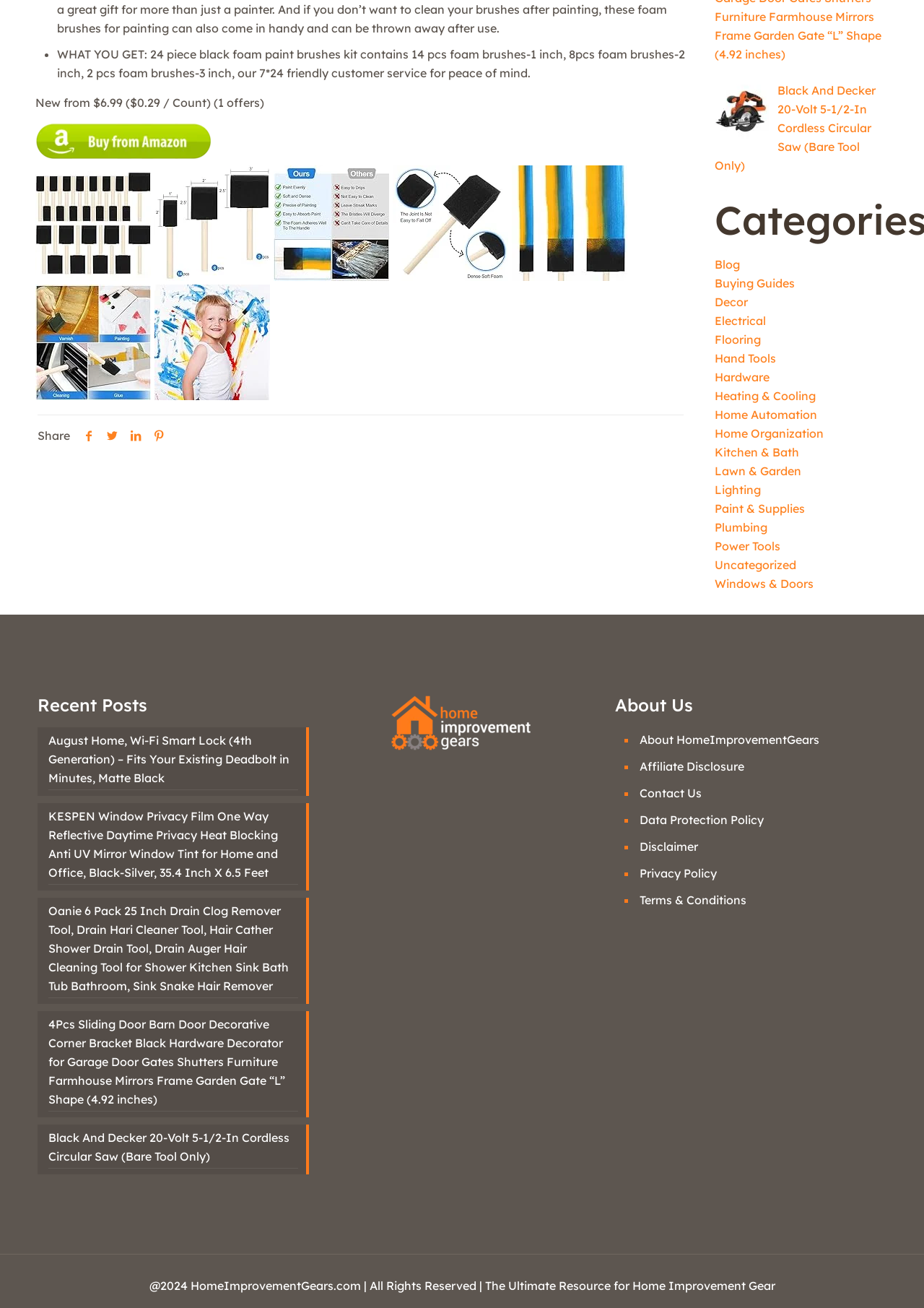What is the copyright year of the webpage? Using the information from the screenshot, answer with a single word or phrase.

2024